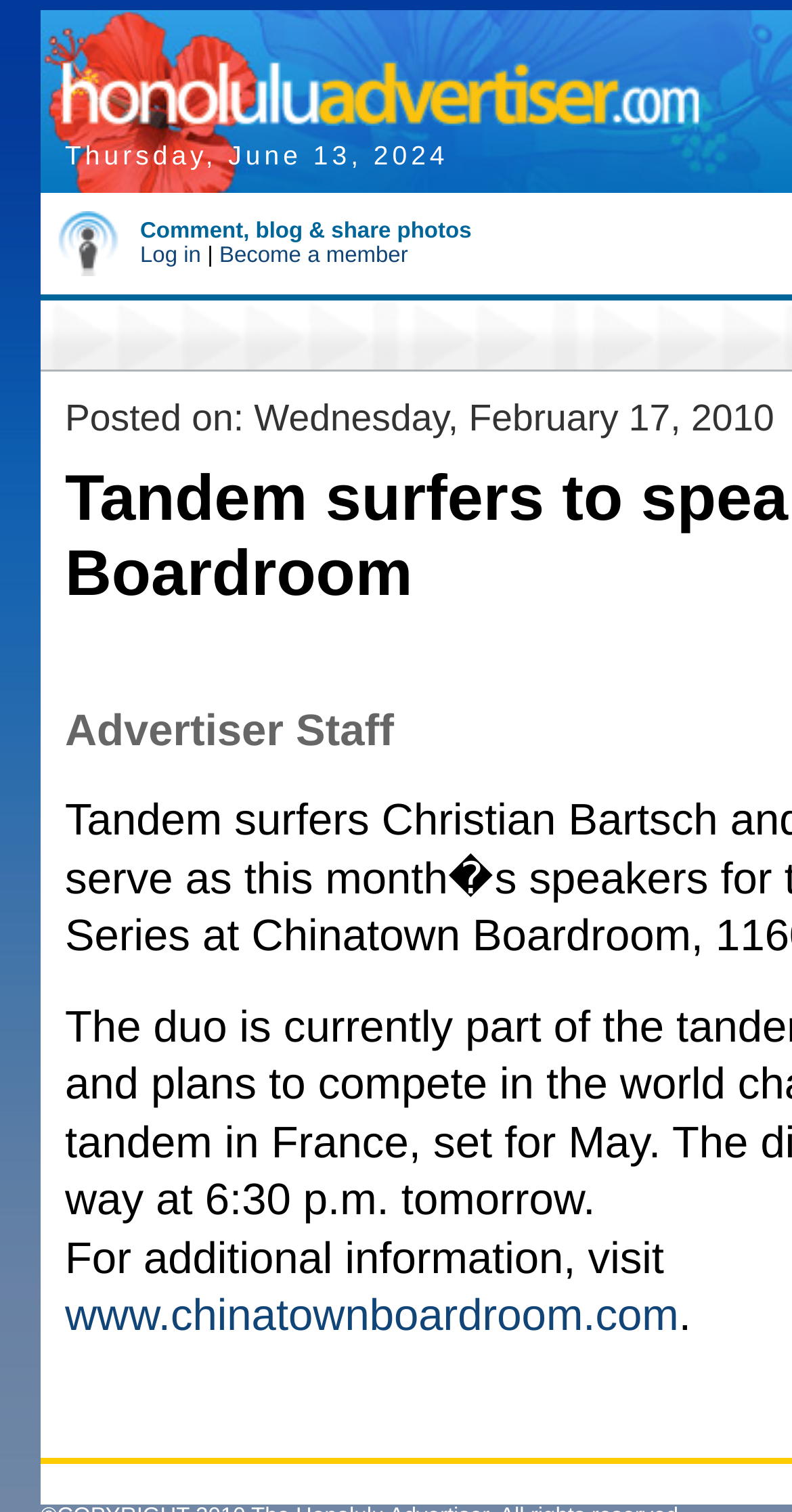How many links are in the top navigation bar?
Your answer should be a single word or phrase derived from the screenshot.

3